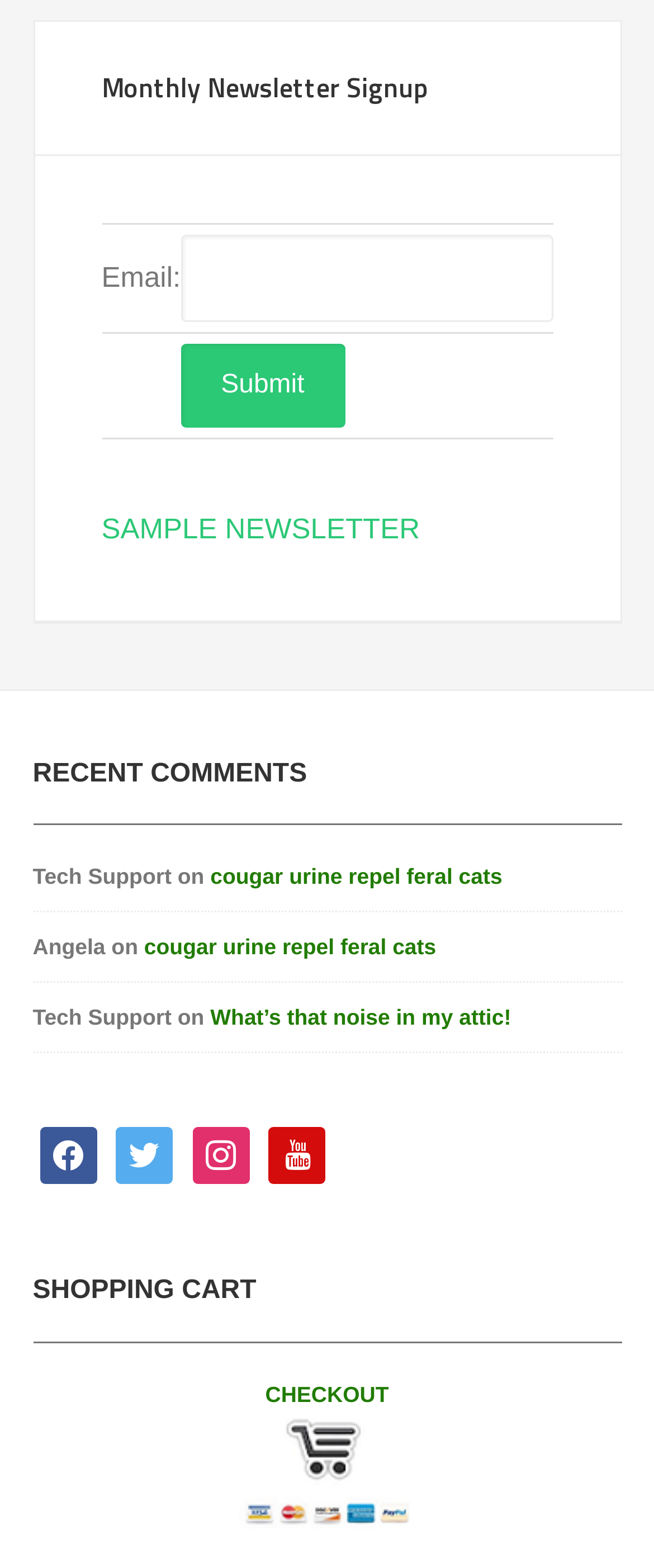Kindly respond to the following question with a single word or a brief phrase: 
How many recent comments are displayed?

3